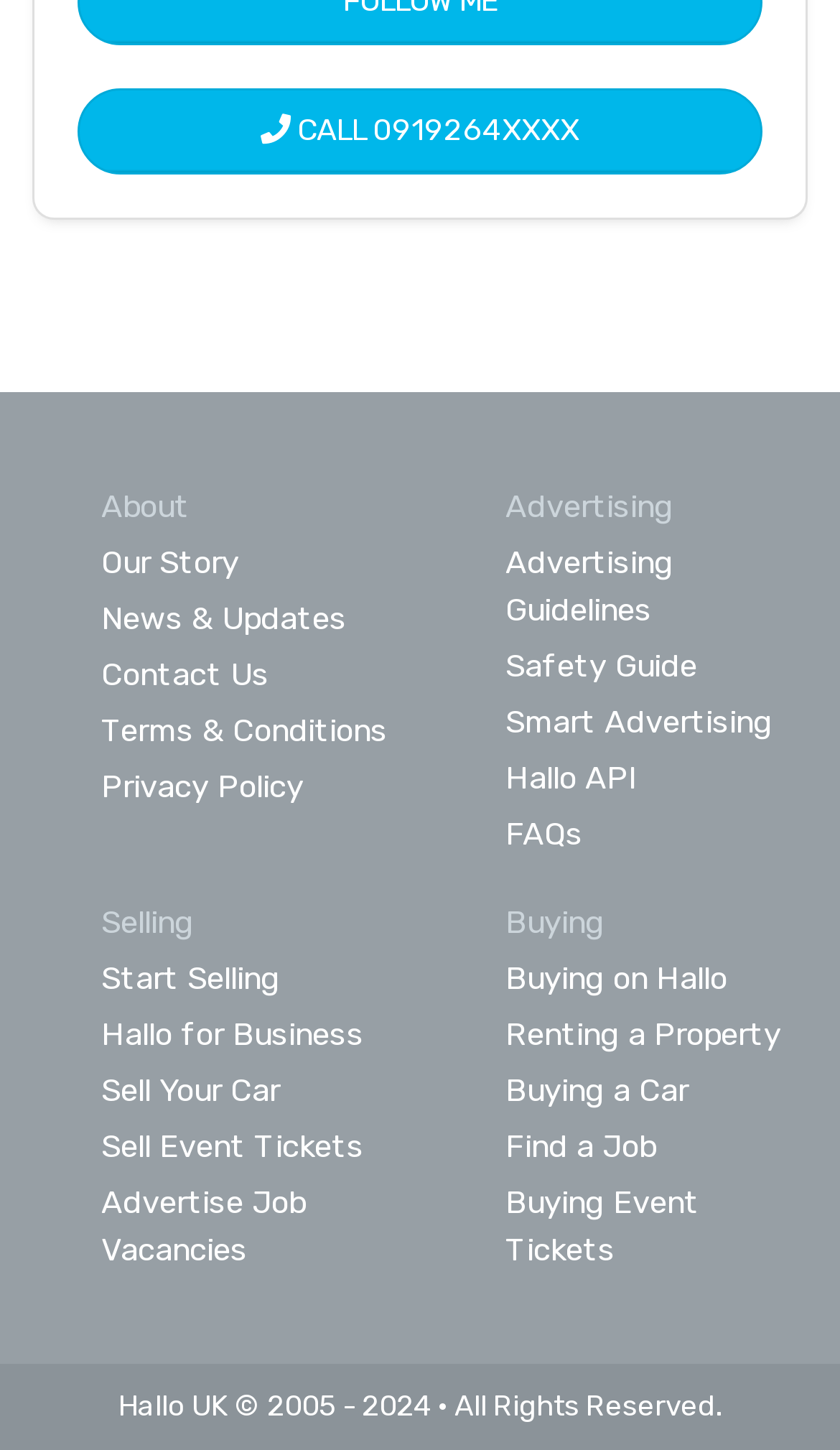Please identify the bounding box coordinates of the area that needs to be clicked to follow this instruction: "Read about the company's story".

[0.121, 0.375, 0.285, 0.402]